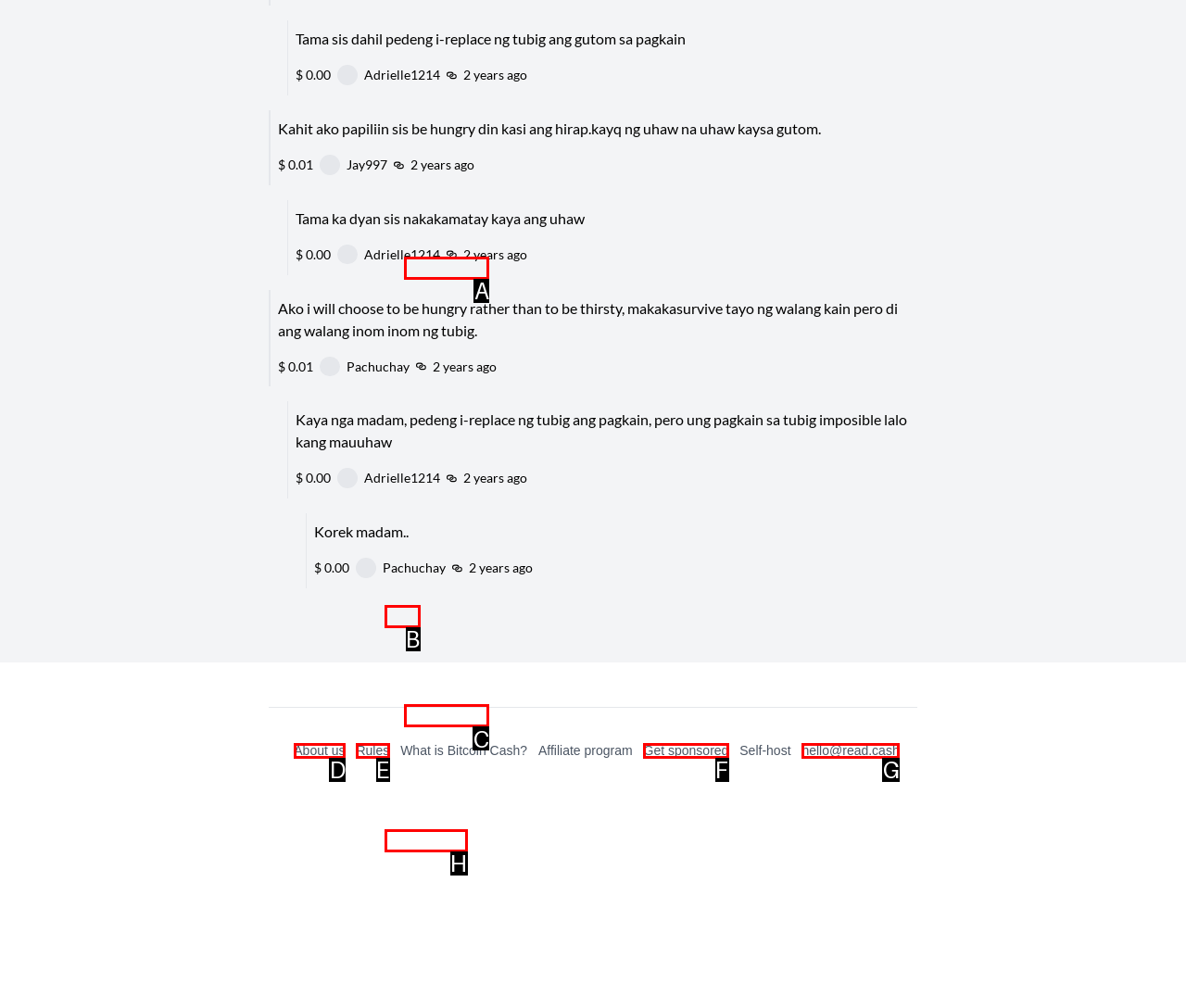Find the option that matches this description: Adrielle1214
Provide the matching option's letter directly.

C